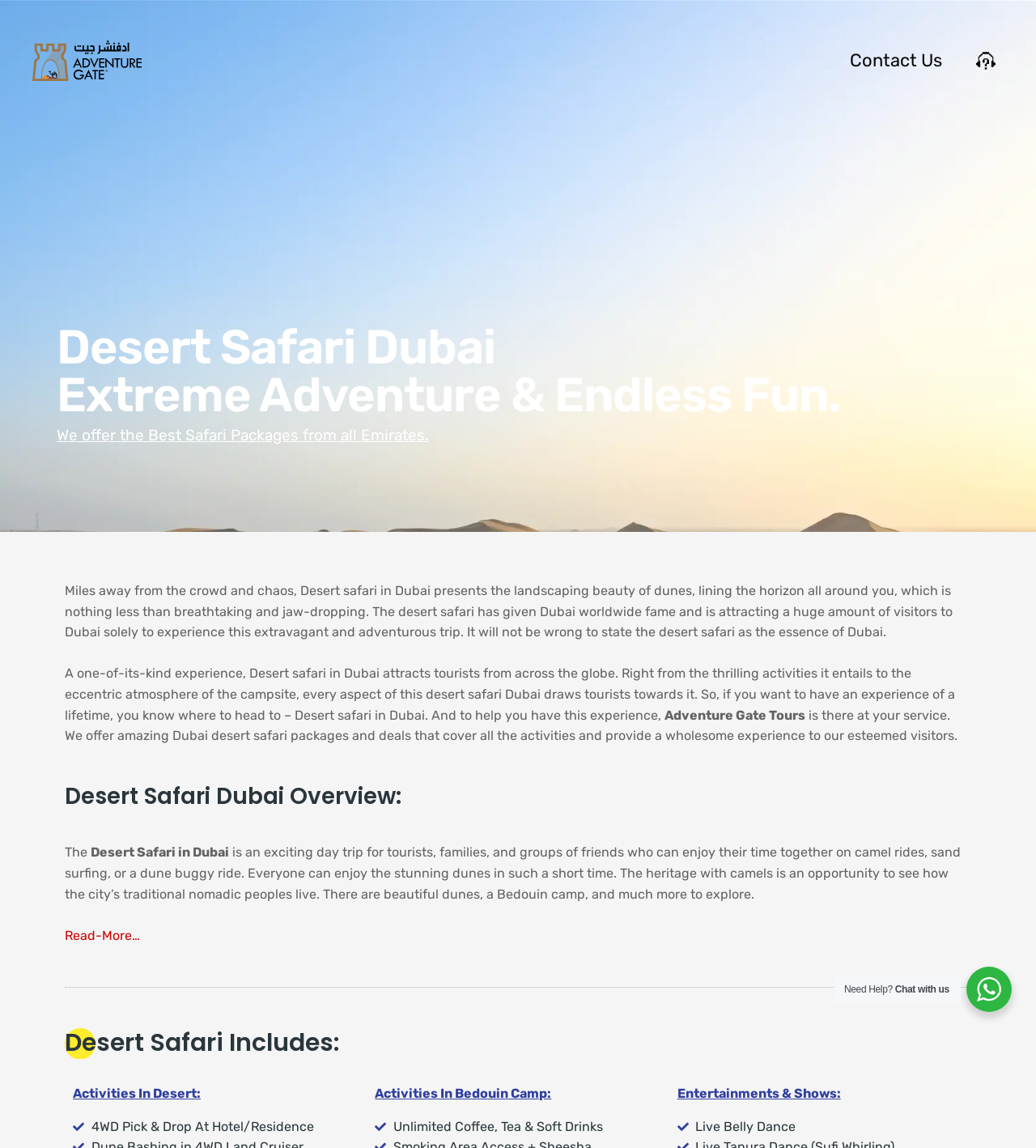Using the webpage screenshot, find the UI element described by Link to us. Provide the bounding box coordinates in the format (top-left x, top-left y, bottom-right x, bottom-right y), ensuring all values are floating point numbers between 0 and 1.

None